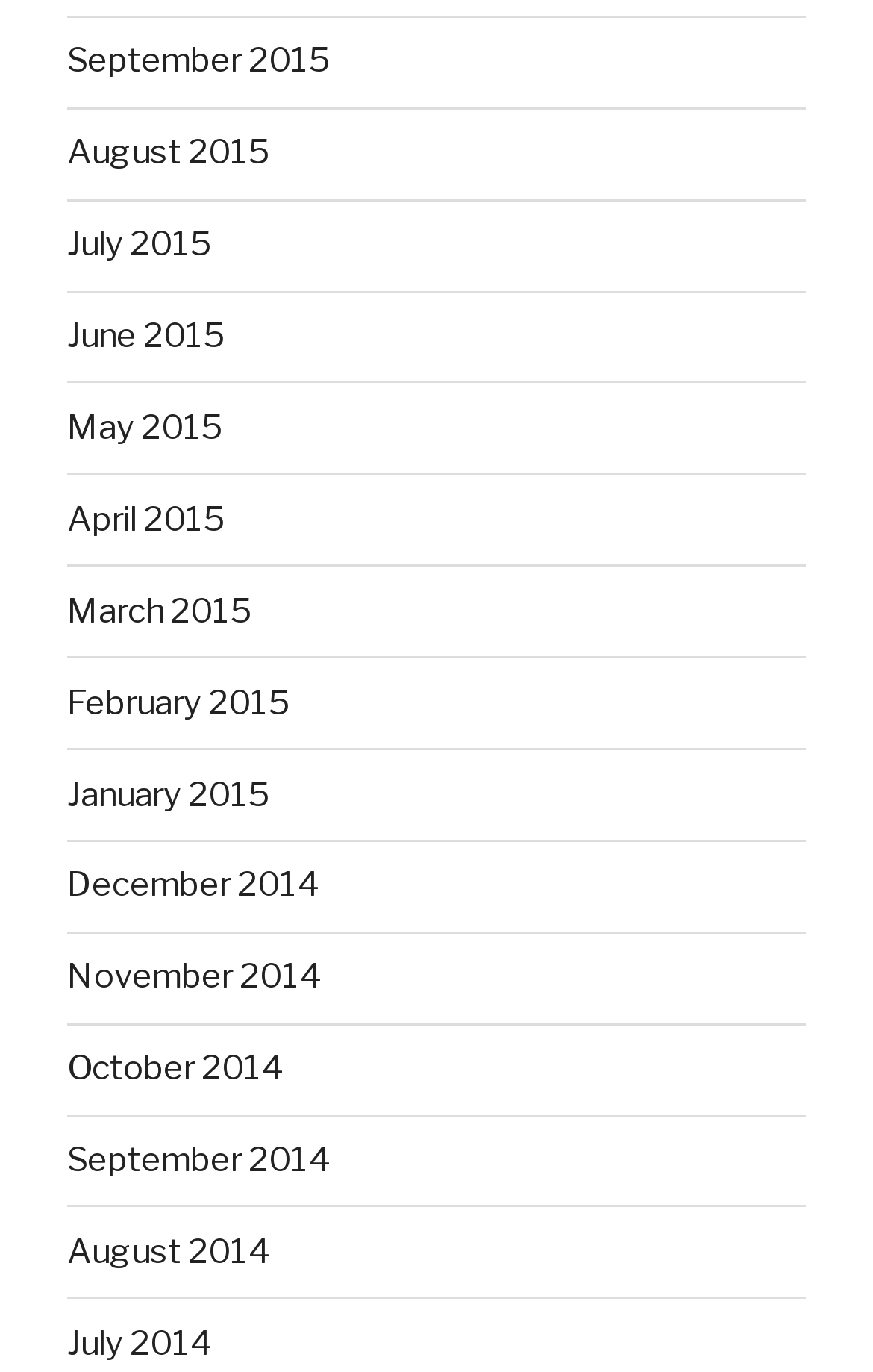Determine the bounding box coordinates of the section I need to click to execute the following instruction: "view September 2015 archives". Provide the coordinates as four float numbers between 0 and 1, i.e., [left, top, right, bottom].

[0.077, 0.03, 0.379, 0.059]